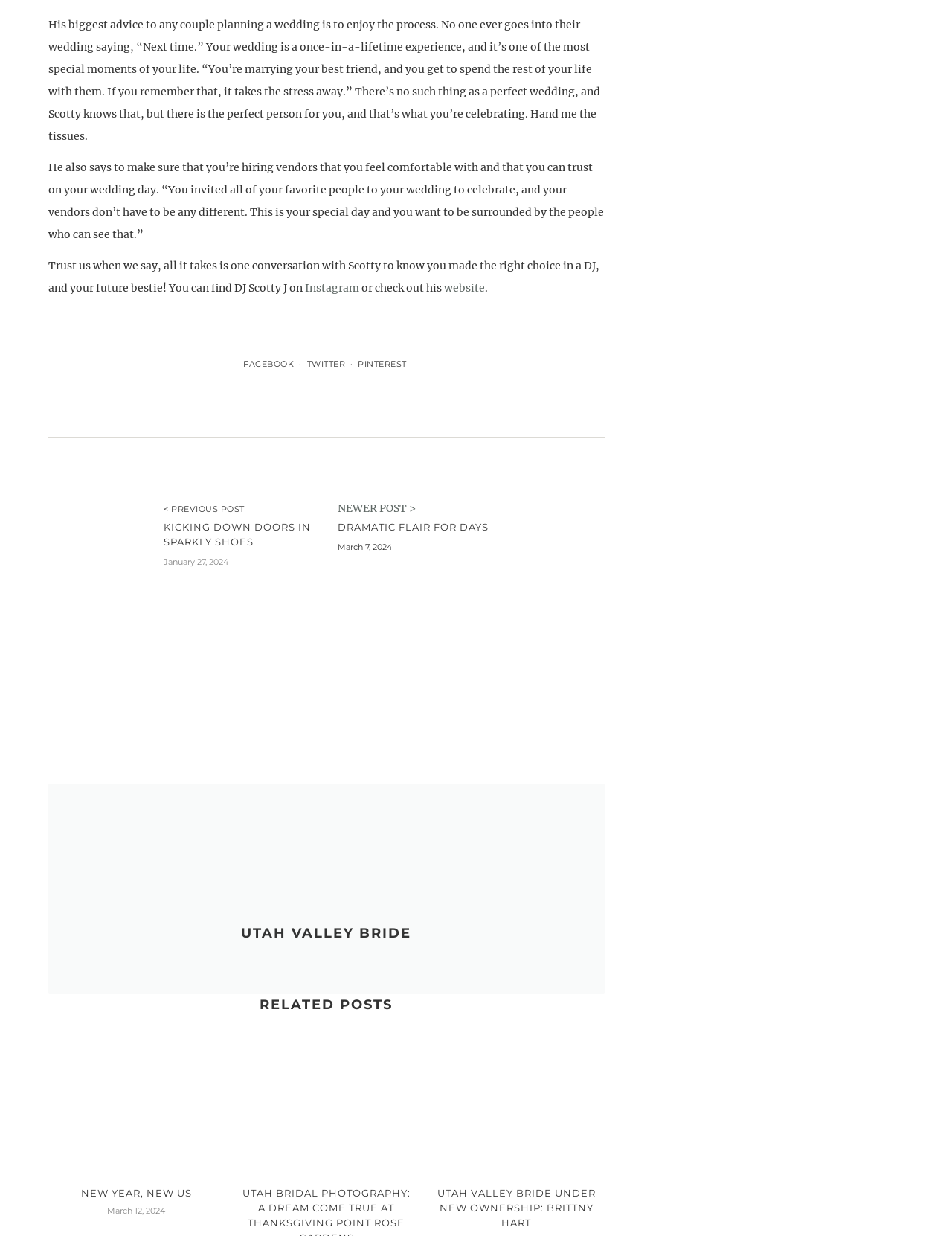Determine the coordinates of the bounding box that should be clicked to complete the instruction: "Visit DJ Scotty J's website". The coordinates should be represented by four float numbers between 0 and 1: [left, top, right, bottom].

[0.466, 0.228, 0.509, 0.238]